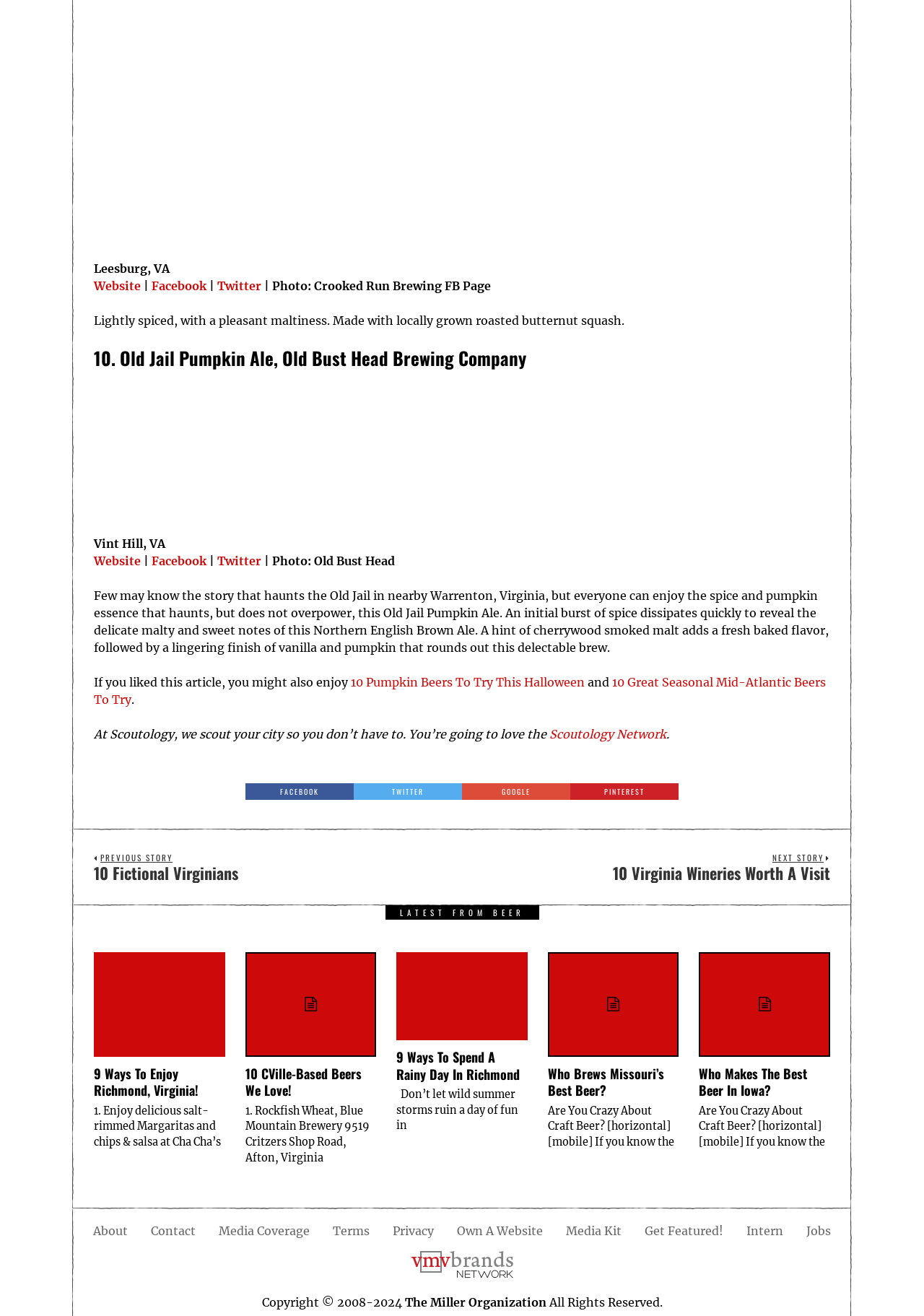What is the name of the city mentioned in the second article?
Can you give a detailed and elaborate answer to the question?

I looked at the second article on the webpage, which is about ways to enjoy Richmond, Virginia, and found the name of the city mentioned, which is Richmond.